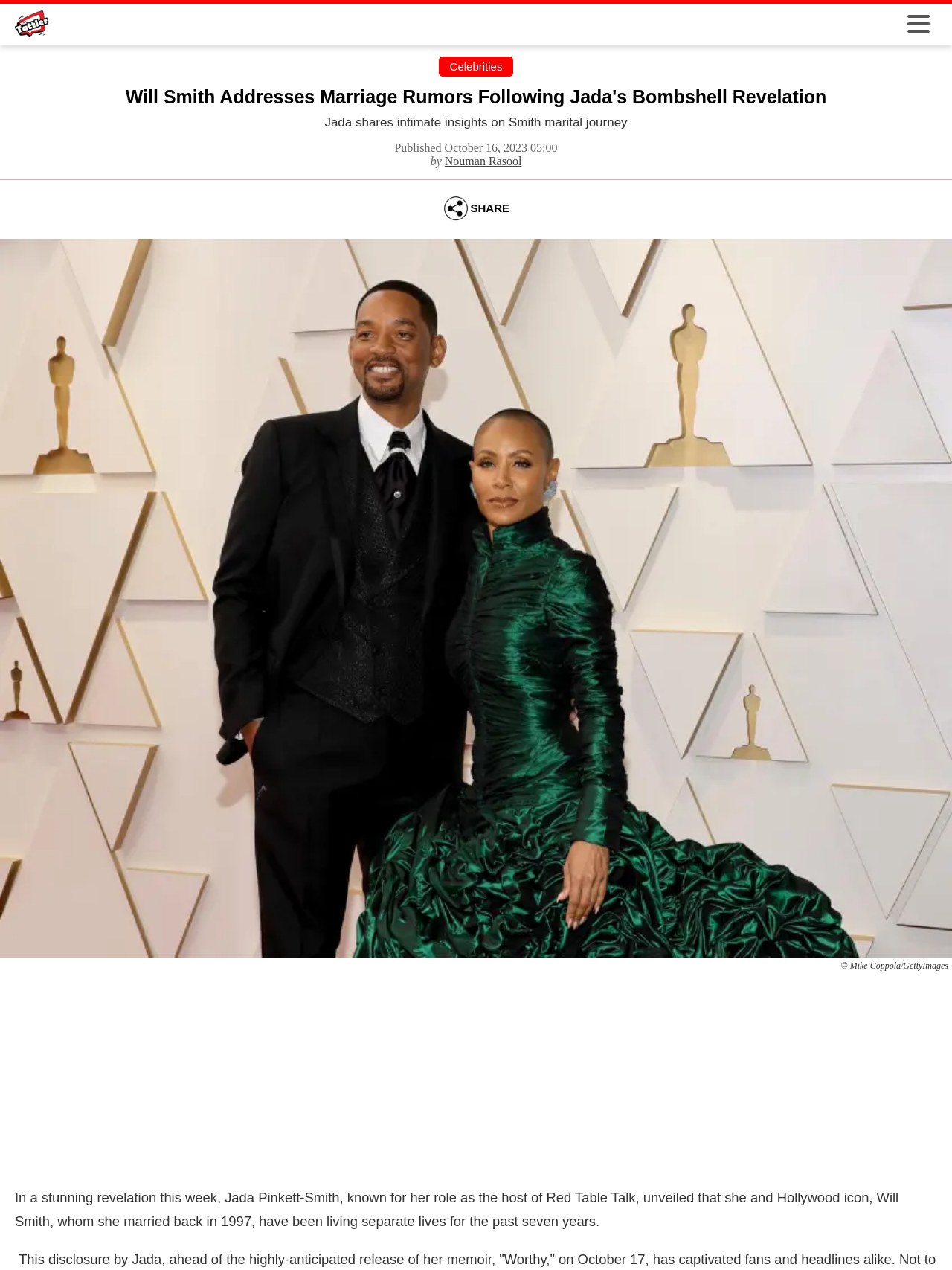Determine the webpage's heading and output its text content.

Will Smith Addresses Marriage Rumors Following Jada's Bombshell Revelation